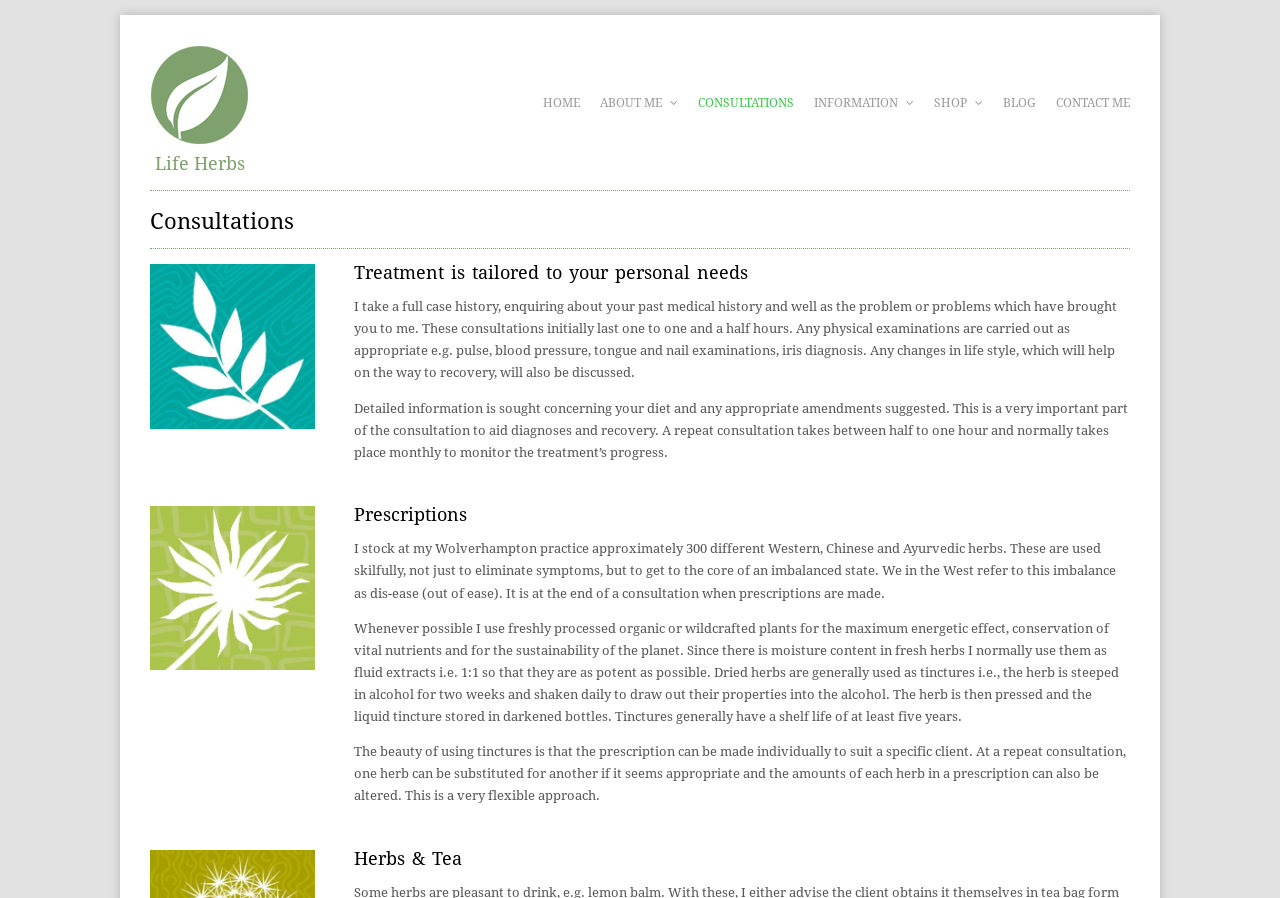Please provide a brief answer to the following inquiry using a single word or phrase:
What is the purpose of the physical examinations during the consultation?

To aid diagnosis and recovery